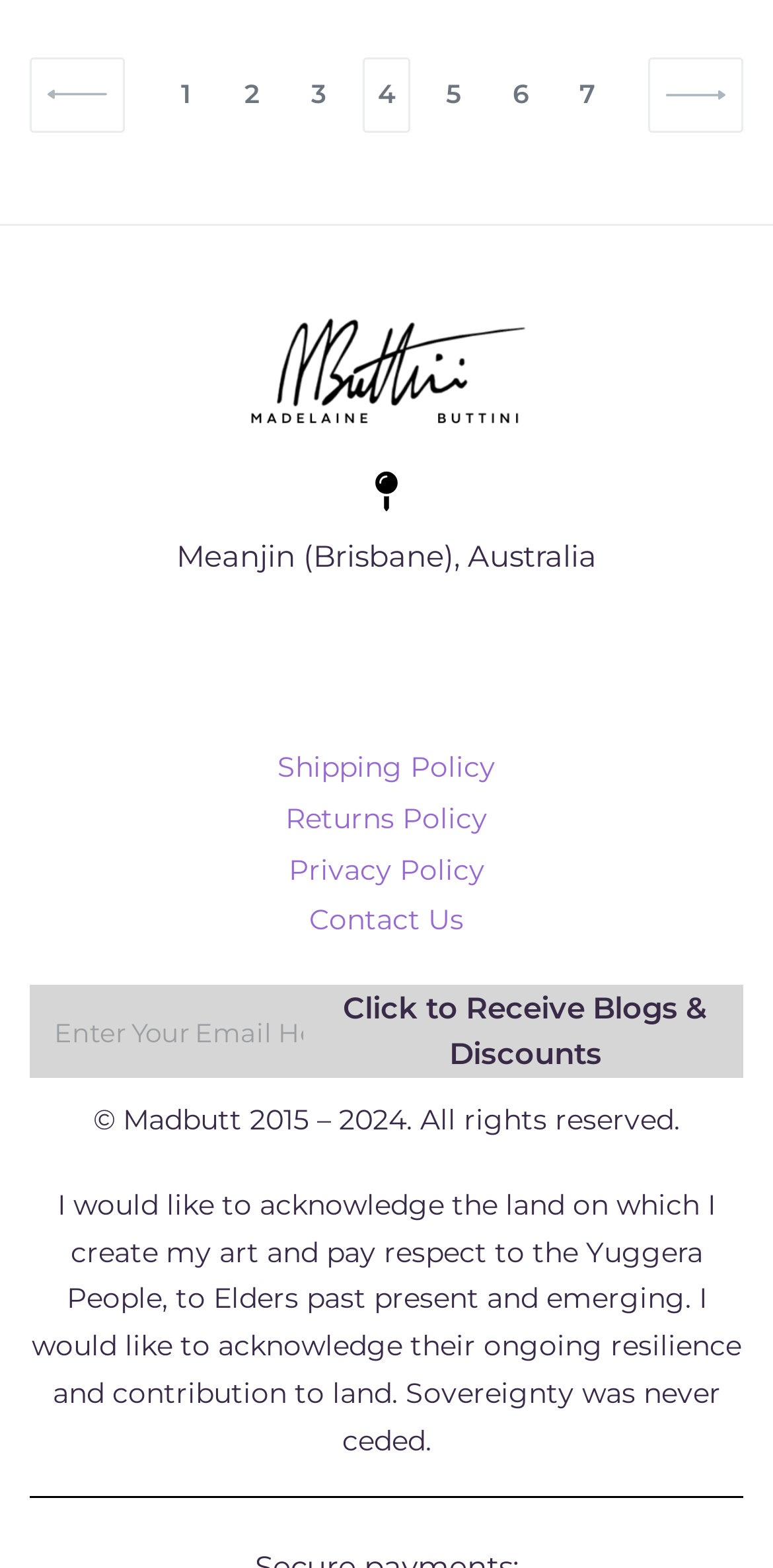What is the purpose of the textbox?
Please provide a detailed and thorough answer to the question.

I found a textbox with the label 'Enter Your Email Here' which is required, so the purpose of the textbox is to enter an email address.